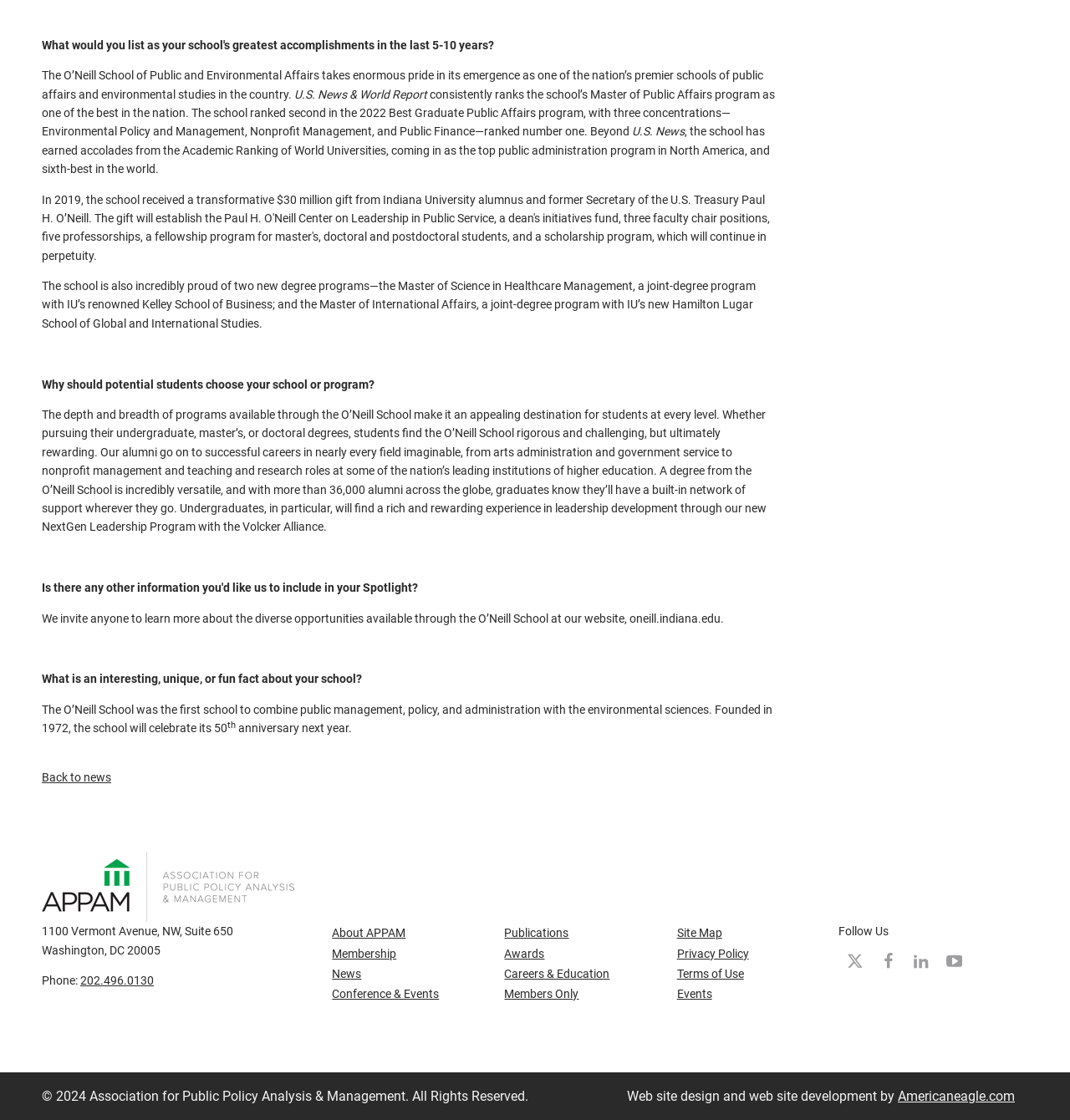Locate the bounding box coordinates of the clickable element to fulfill the following instruction: "Click on 'Back to news'". Provide the coordinates as four float numbers between 0 and 1 in the format [left, top, right, bottom].

[0.039, 0.688, 0.104, 0.7]